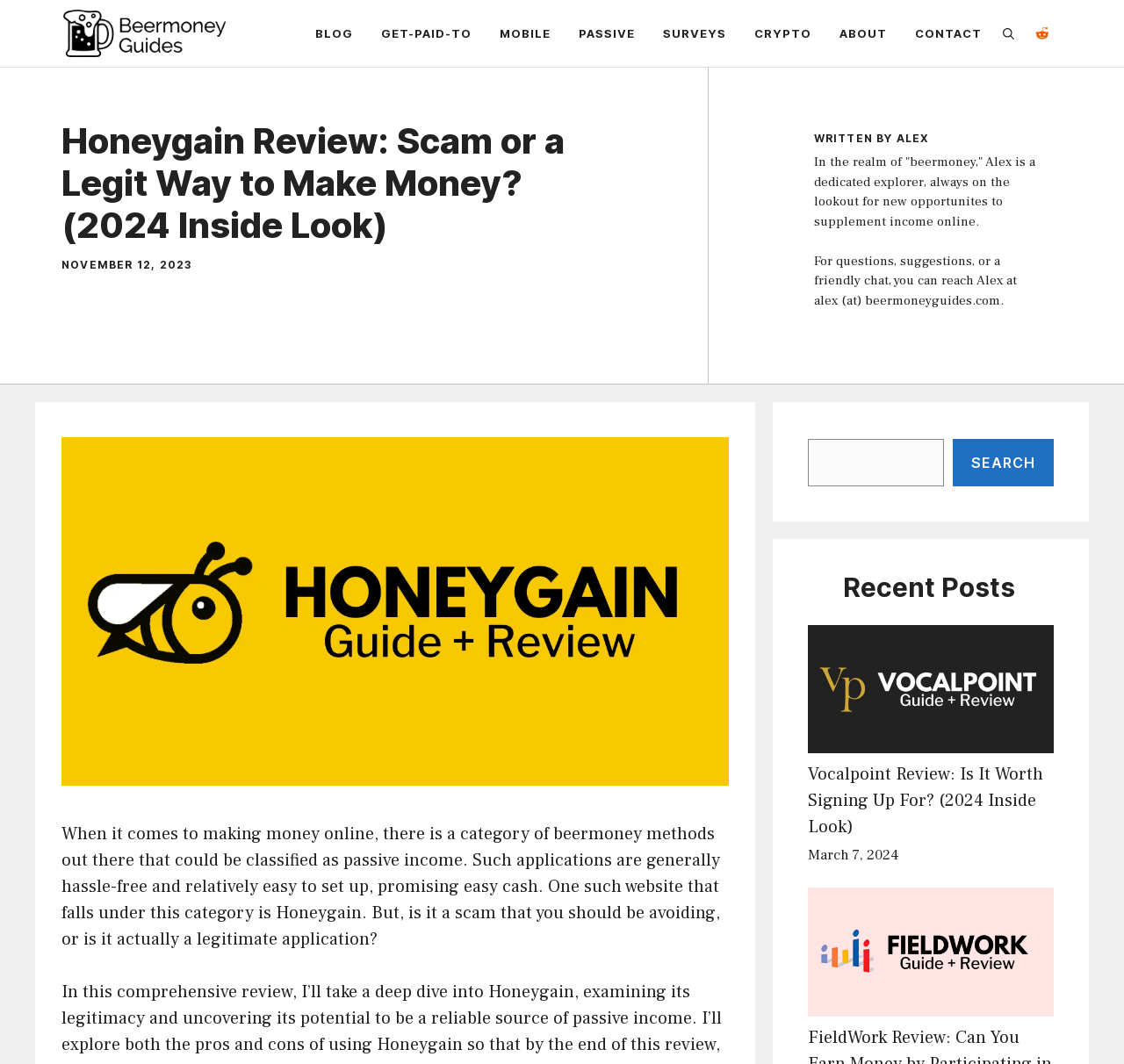Show the bounding box coordinates for the HTML element as described: "parent_node: SEARCH name="s"".

[0.719, 0.412, 0.84, 0.457]